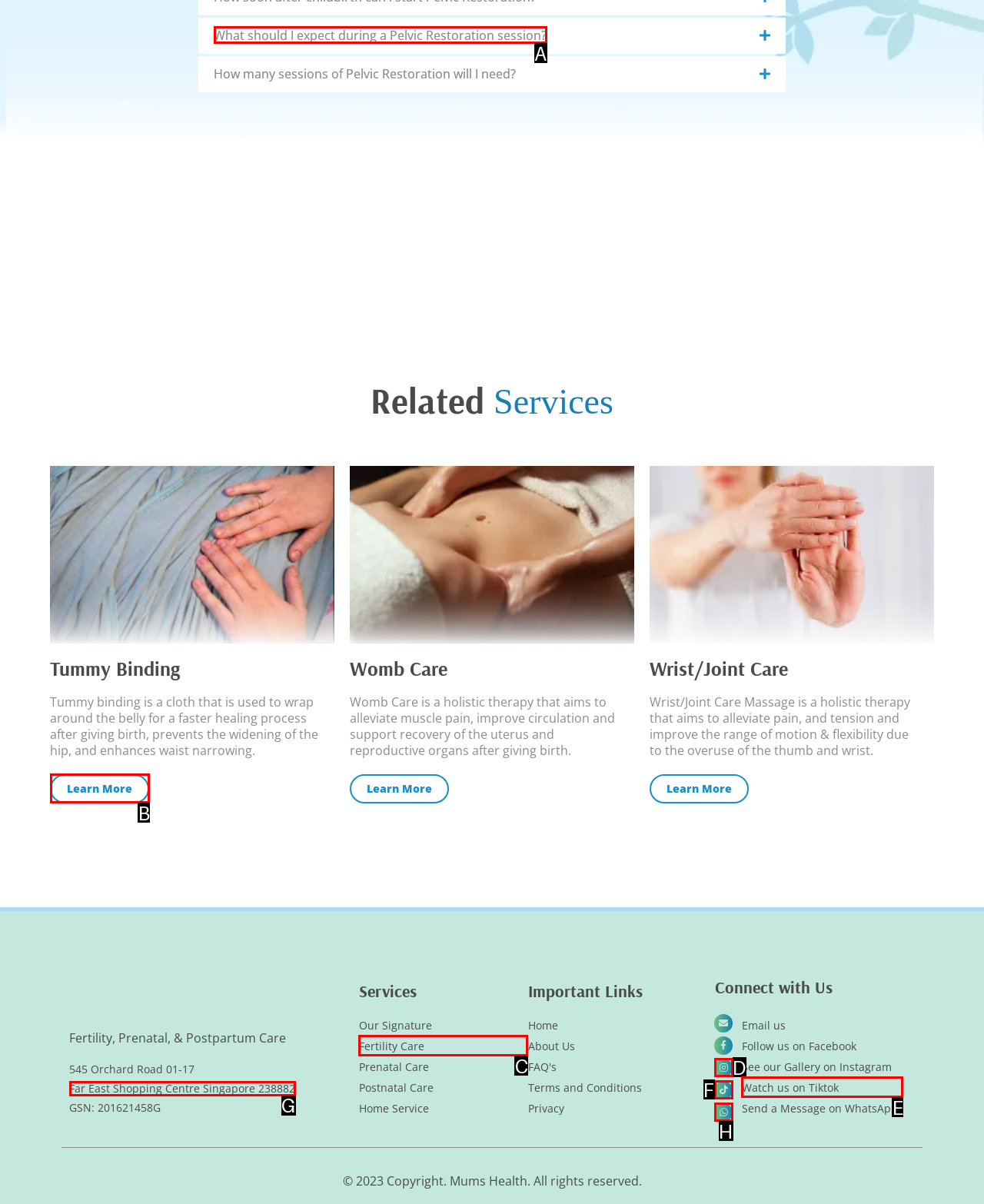Which option should be clicked to complete this task: Learn more about Tummy Binding
Reply with the letter of the correct choice from the given choices.

B